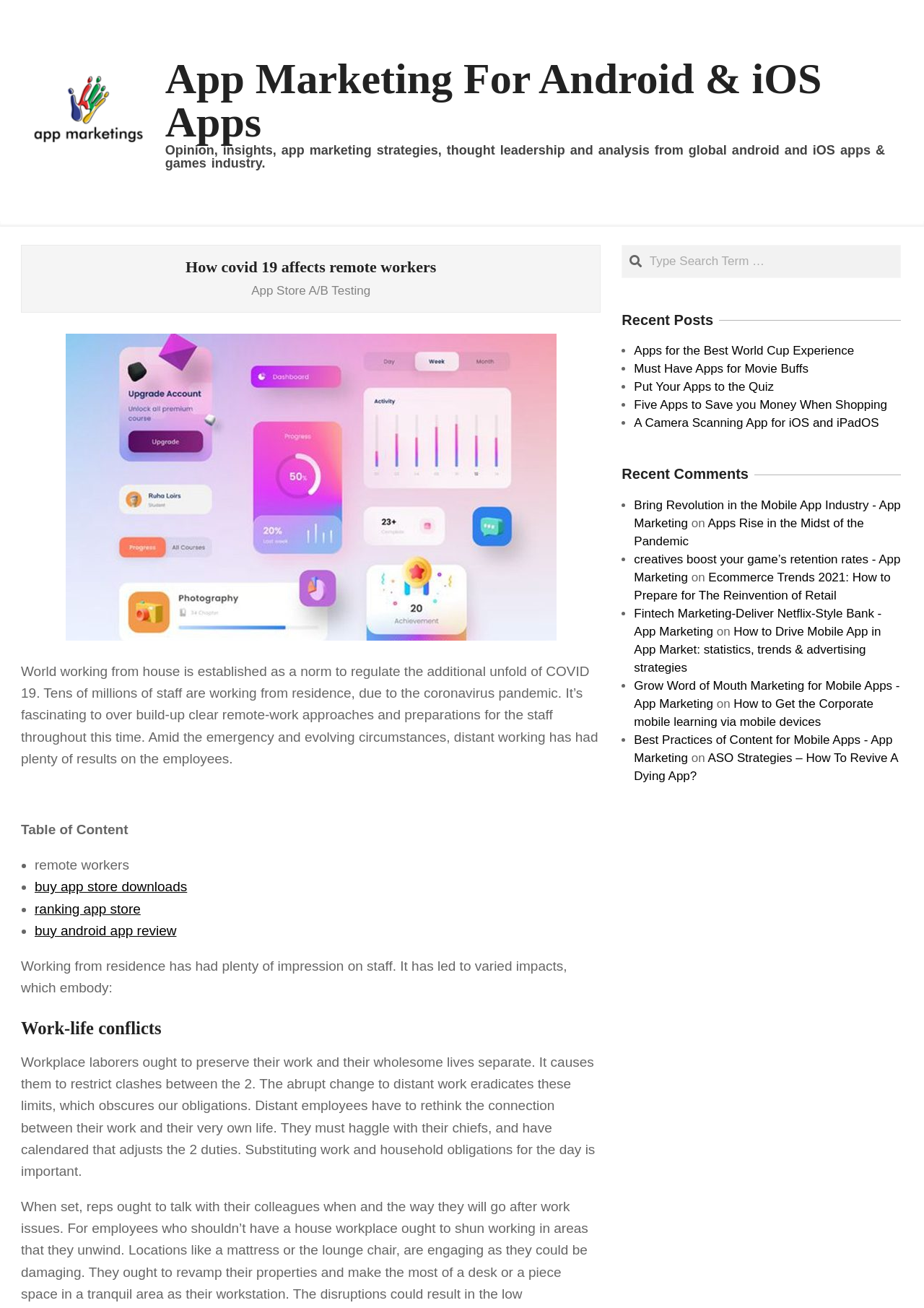Please identify the coordinates of the bounding box for the clickable region that will accomplish this instruction: "Click on the link about biometrics".

None